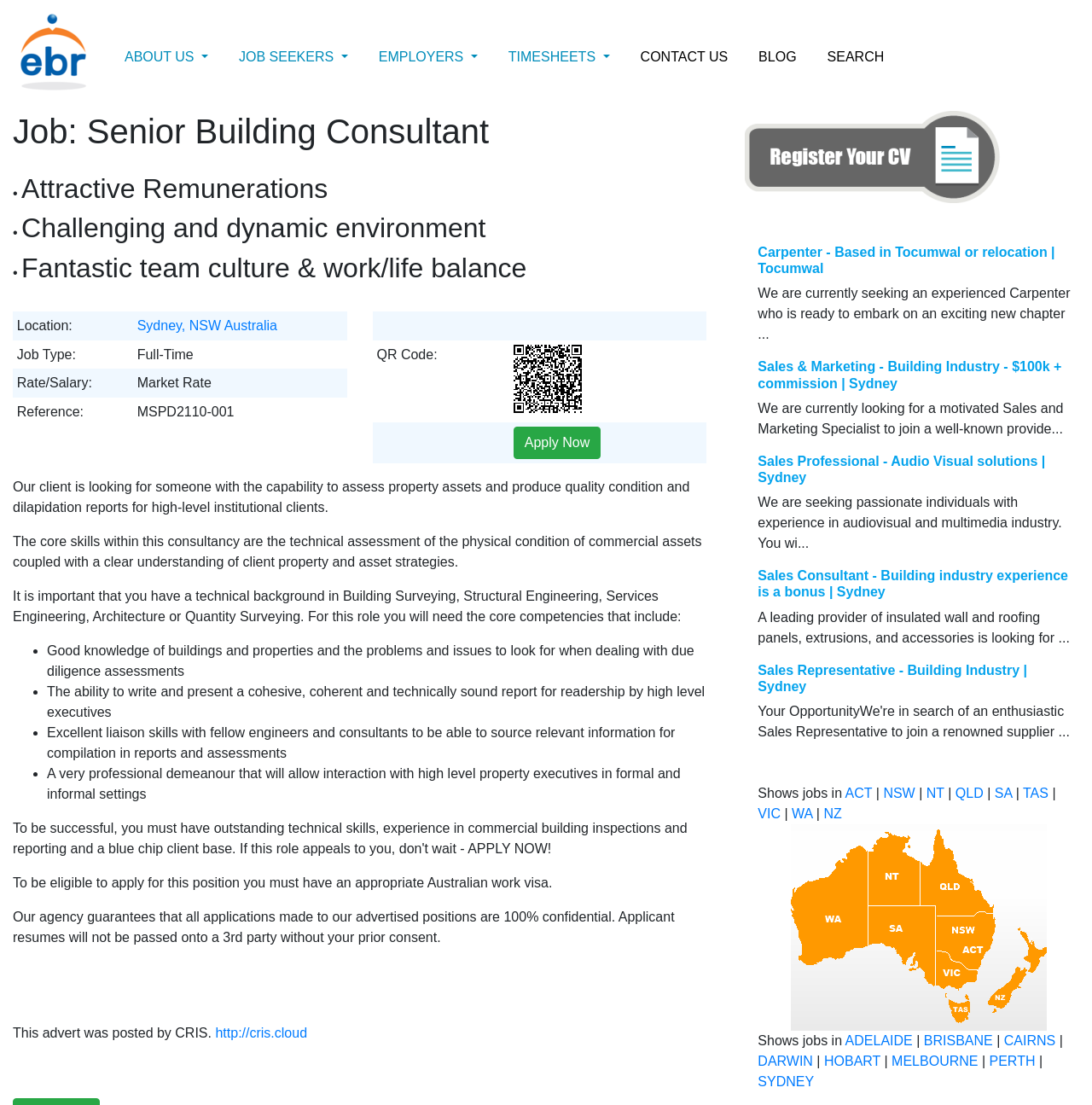Please predict the bounding box coordinates of the element's region where a click is necessary to complete the following instruction: "Search for jobs". The coordinates should be represented by four float numbers between 0 and 1, i.e., [left, top, right, bottom].

[0.745, 0.036, 0.822, 0.067]